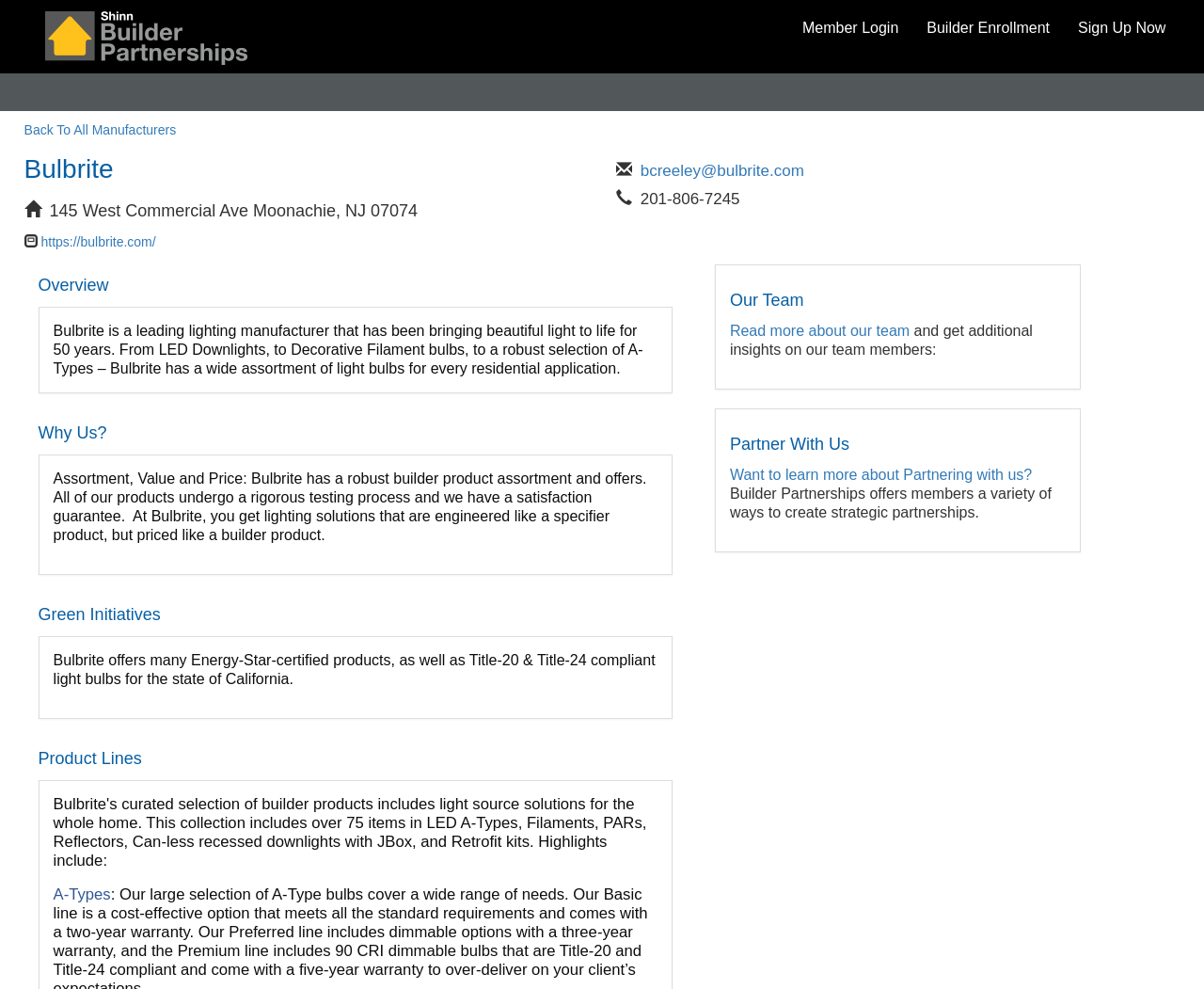Utilize the details in the image to thoroughly answer the following question: What is the company name?

The company name is mentioned in the heading 'Bulbrite' with bounding box coordinates [0.02, 0.157, 0.488, 0.186].